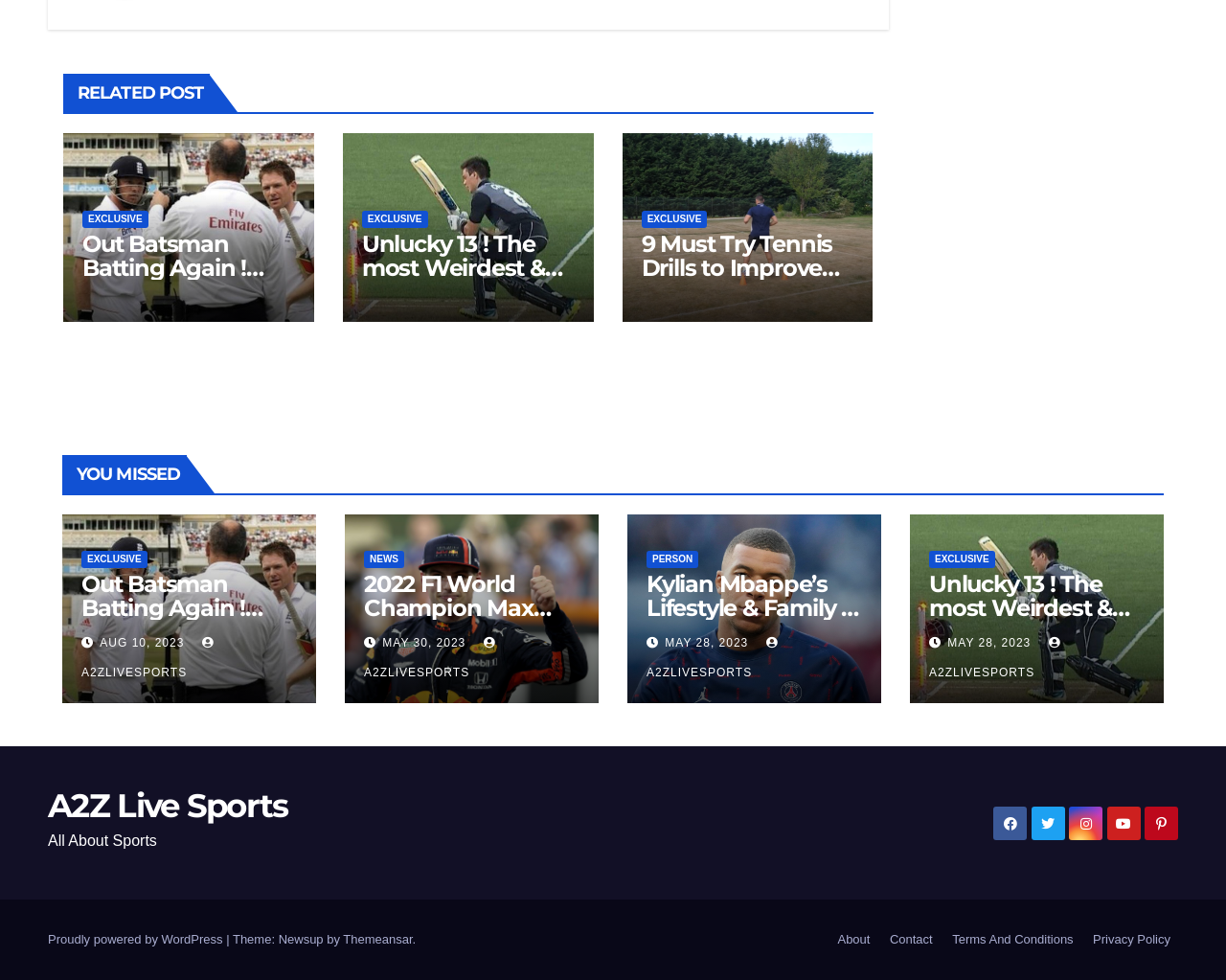Utilize the information from the image to answer the question in detail:
What is the purpose of the 'YOU MISSED' section?

The 'YOU MISSED' section on the webpage appears to be highlighting content that users may have missed, such as 'Out Batsman Batting Again! Unforgettable moments in Cricket History till 2023' and '2022 F1 World Champion Max Verstappen : Lifestyle, Family, Income & Net Worth, Girlfriend, Cars & Houses, Hobby, Charity Works'. This section likely serves to draw users' attention to important or popular content that they may have overlooked.